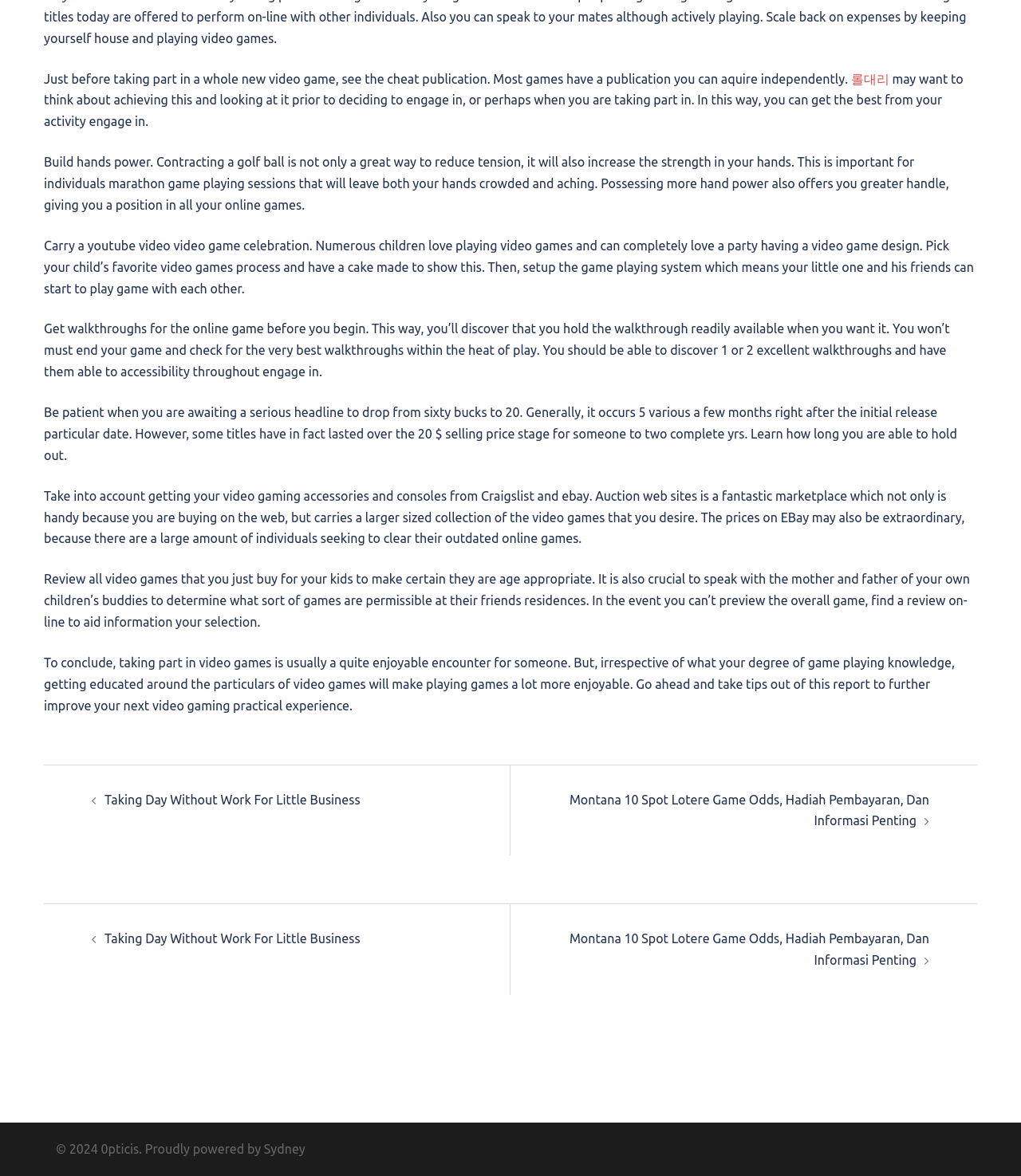What is the main topic of this webpage?
Using the visual information, reply with a single word or short phrase.

Video games